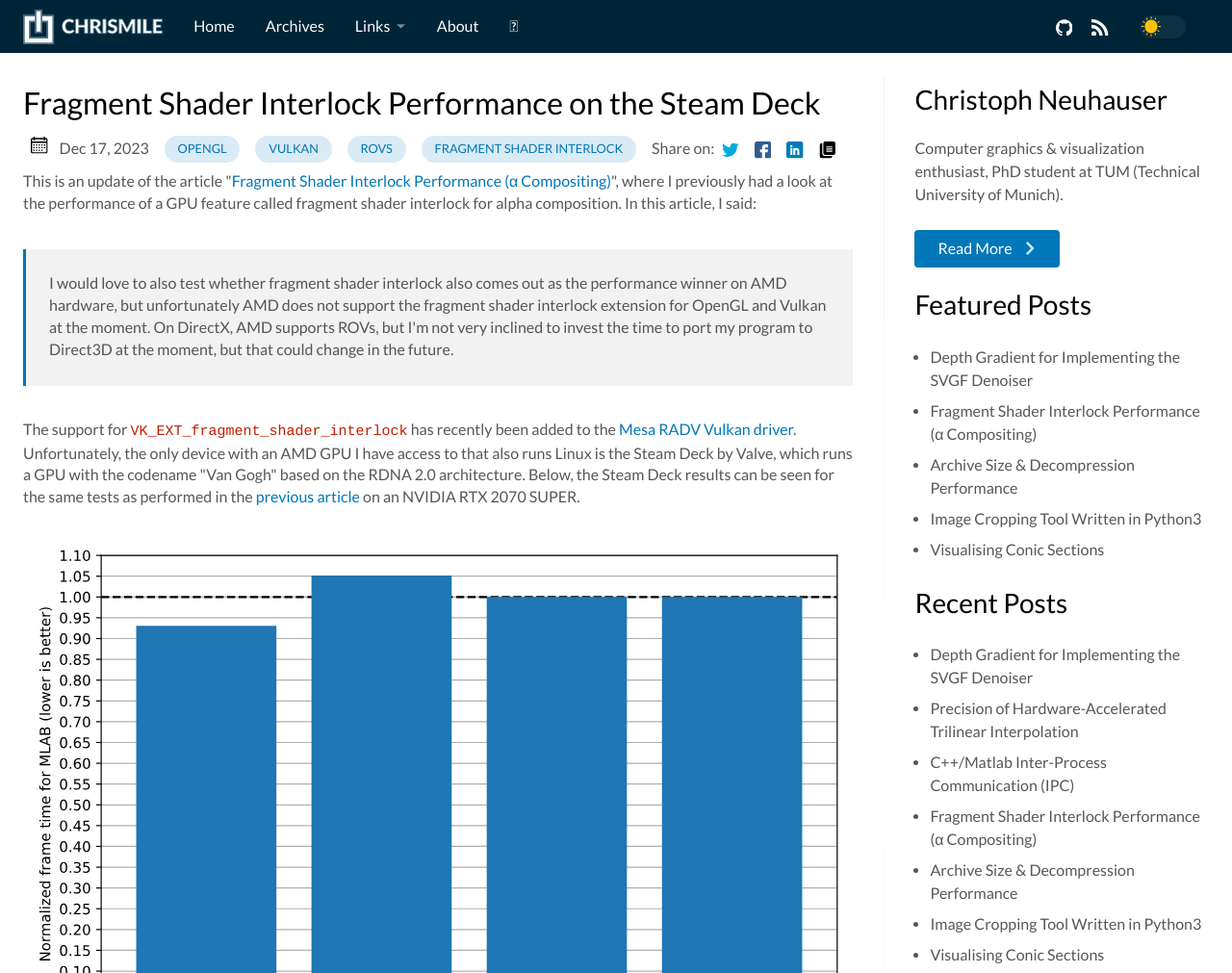Please determine the primary heading and provide its text.

Fragment Shader Interlock Performance on the Steam Deck